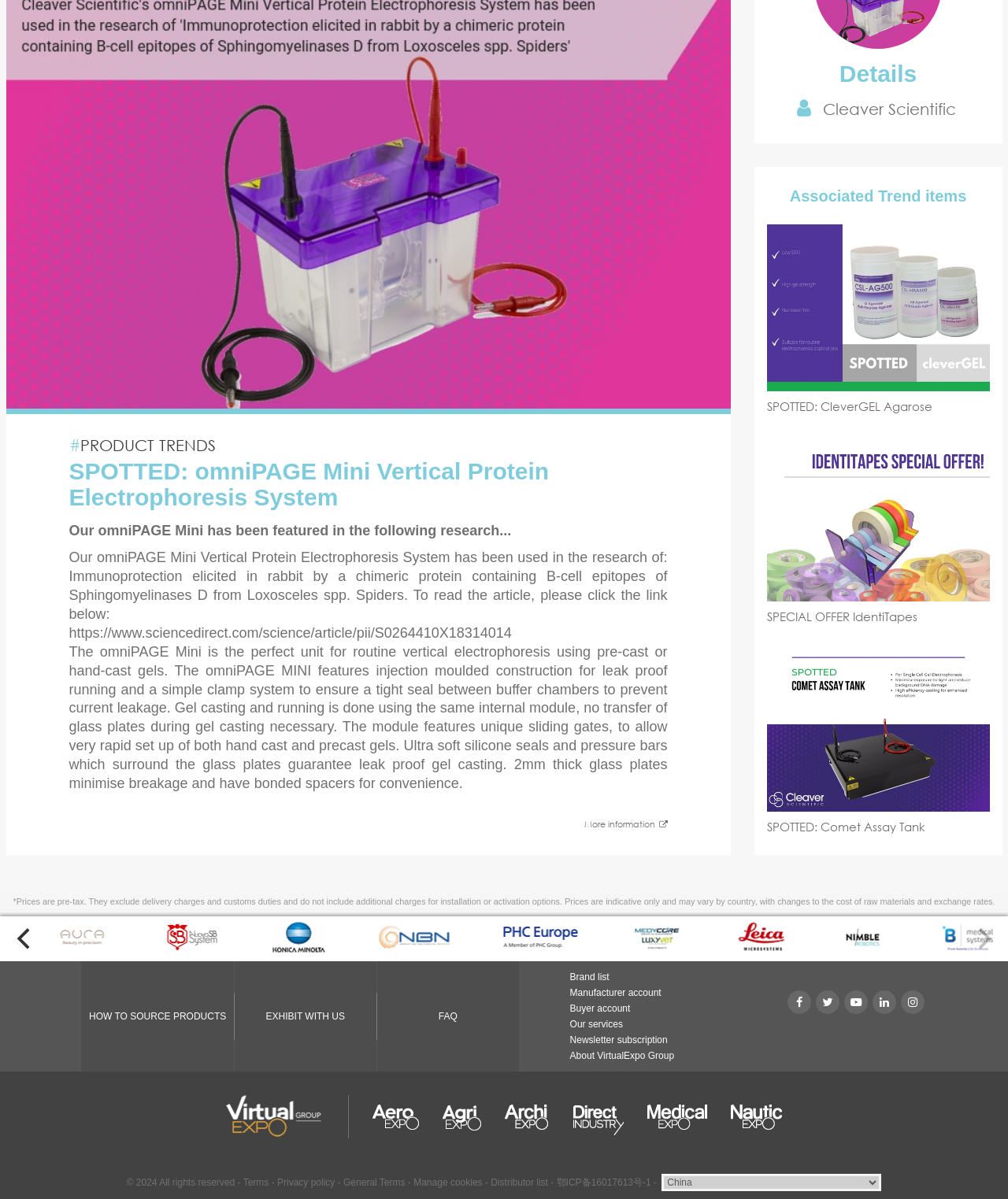Identify the bounding box for the given UI element using the description provided. Coordinates should be in the format (top-left x, top-left y, bottom-right x, bottom-right y) and must be between 0 and 1. Here is the description: Compare up to 10 products

[0.432, 0.458, 0.568, 0.664]